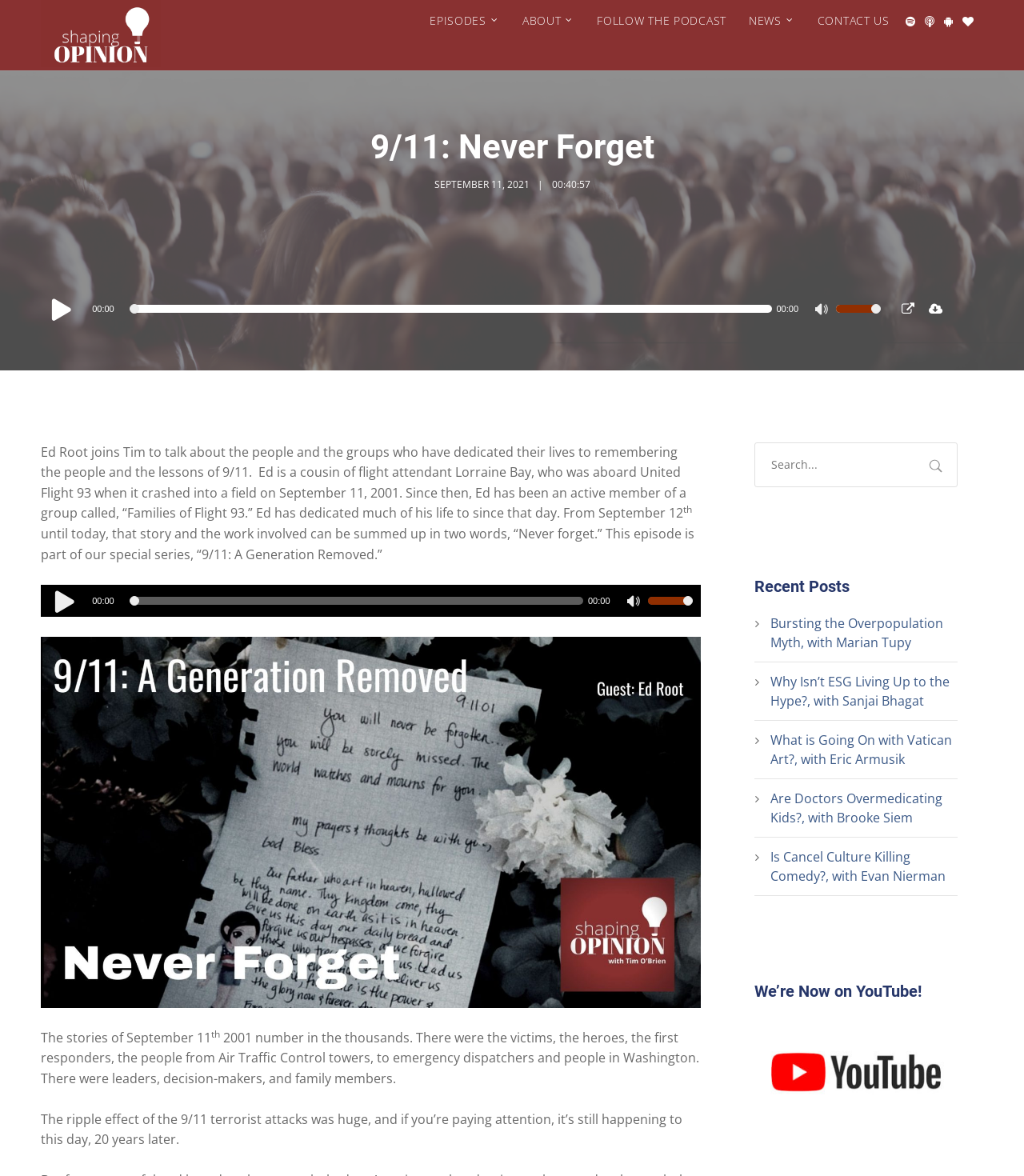Determine the bounding box coordinates for the HTML element described here: "Contact Us".

[0.787, 0.0, 0.88, 0.035]